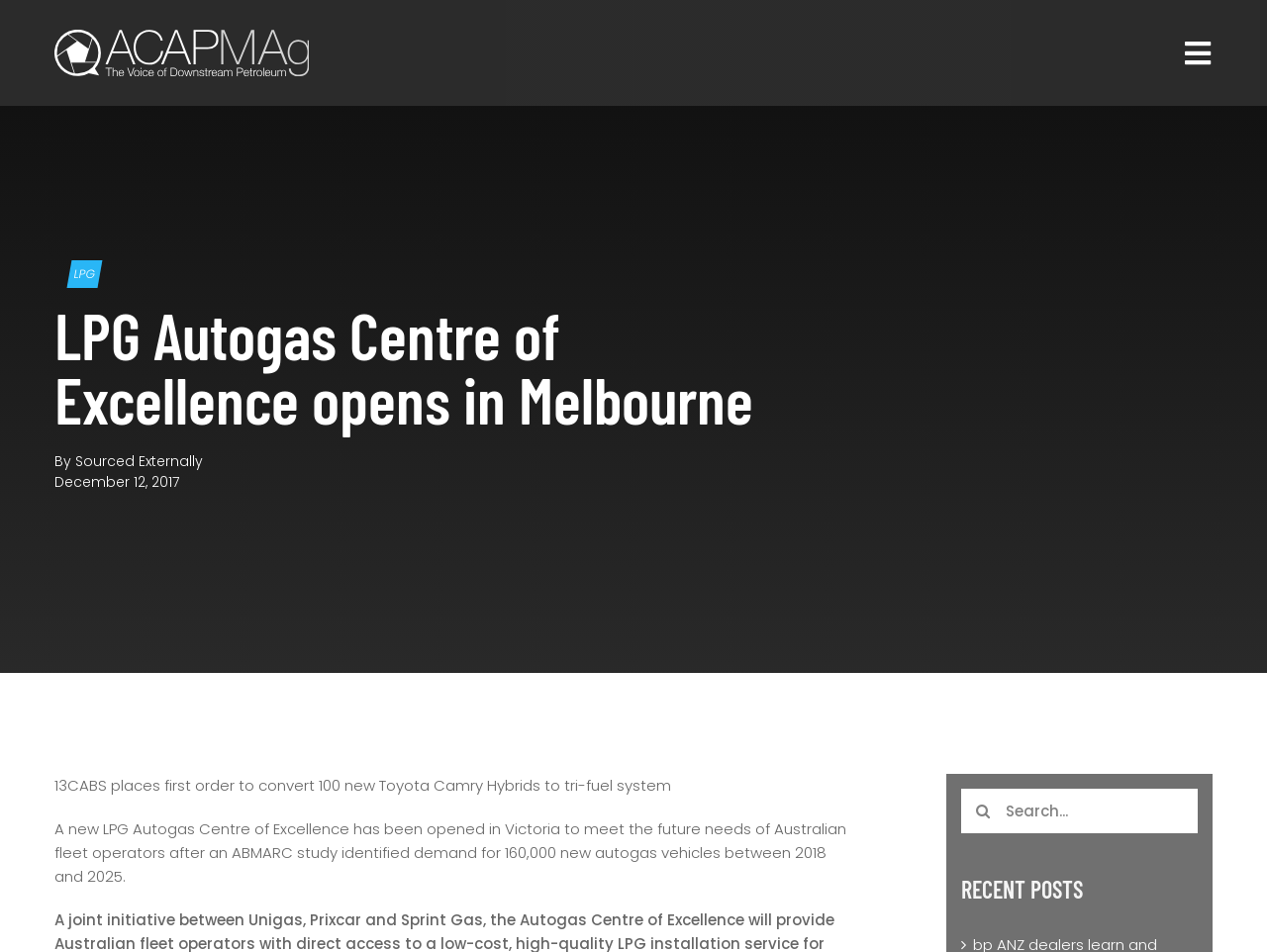What is the name of the centre opened in Victoria?
Provide a detailed and extensive answer to the question.

The question asks about the name of the centre opened in Victoria. From the webpage, we can see that the heading 'LPG Autogas Centre of Excellence opens in Melbourne' is present, which indicates that the centre opened in Victoria is the LPG Autogas Centre of Excellence.